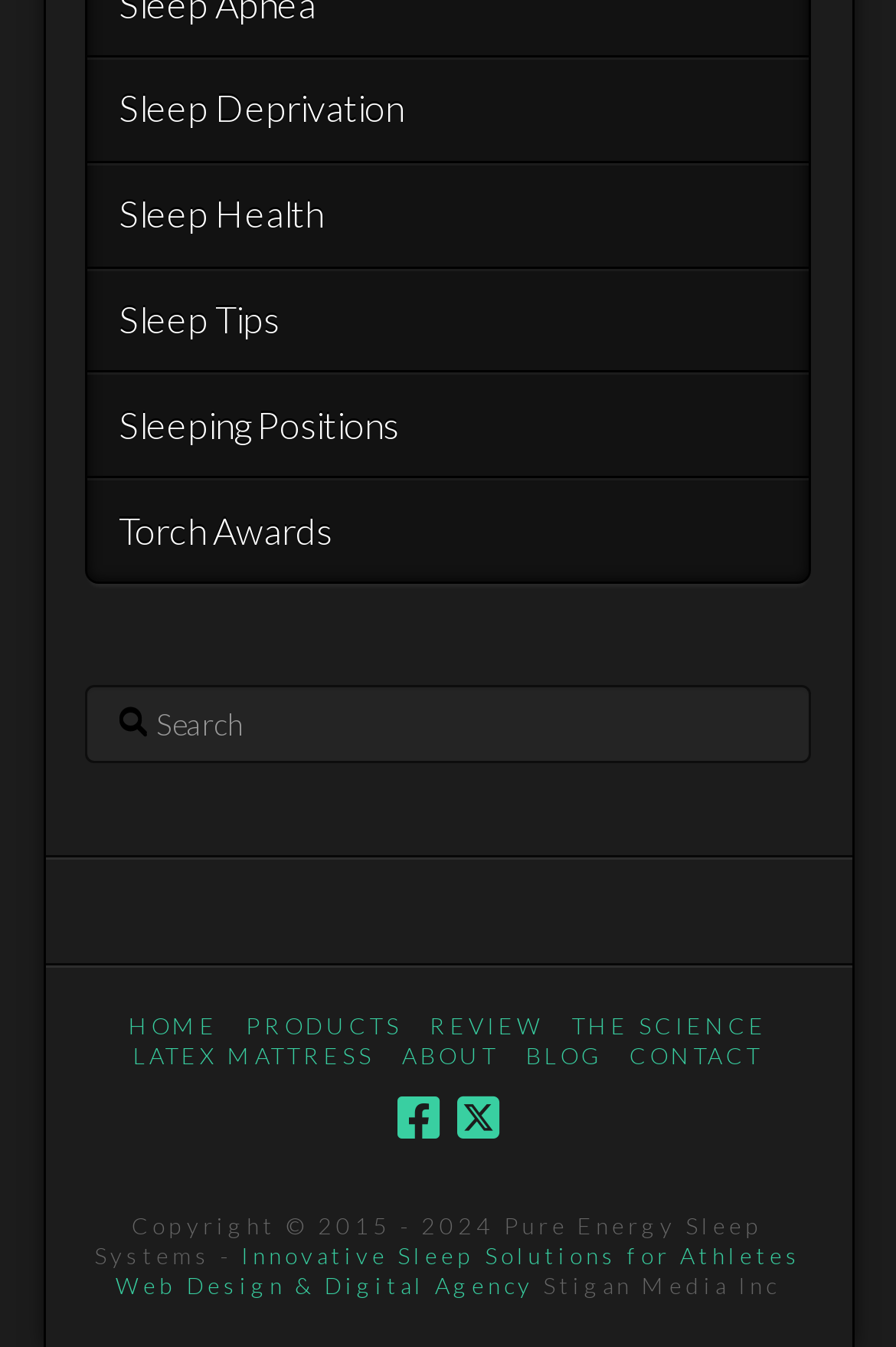Determine the bounding box coordinates of the clickable area required to perform the following instruction: "View the Caeb mini round baler". The coordinates should be represented as four float numbers between 0 and 1: [left, top, right, bottom].

None